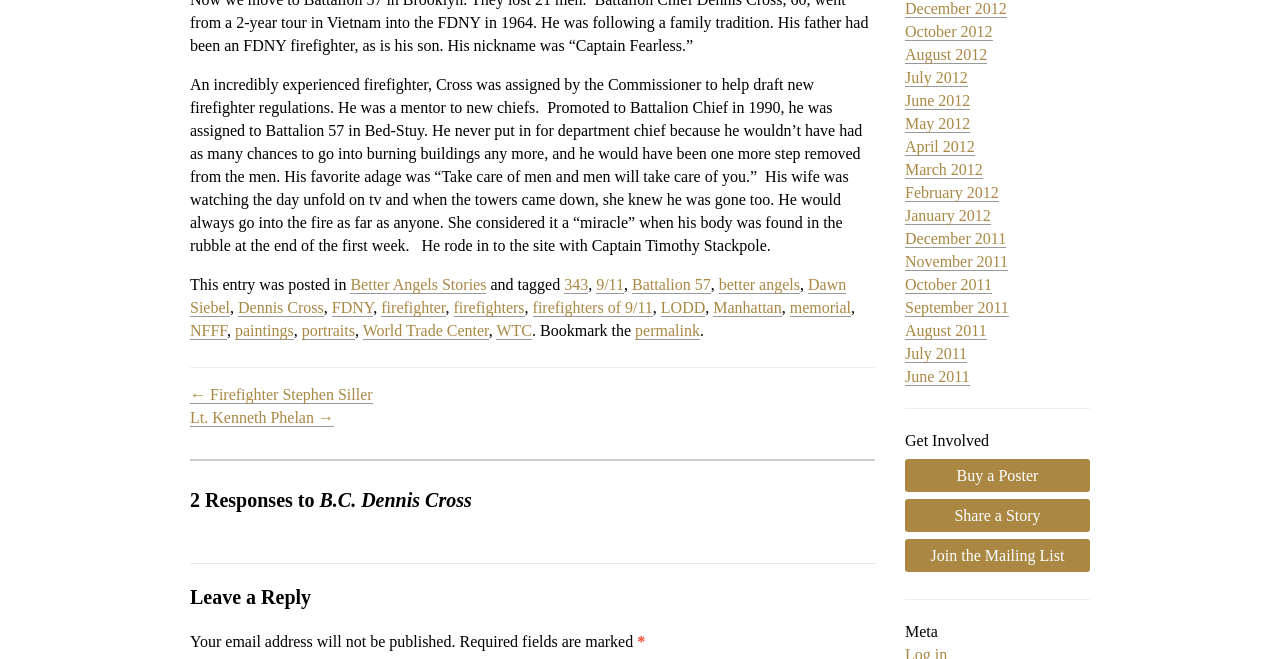Find the bounding box coordinates of the clickable area that will achieve the following instruction: "Read the story about Battalion Chief Dennis Cross".

[0.148, 0.116, 0.674, 0.386]